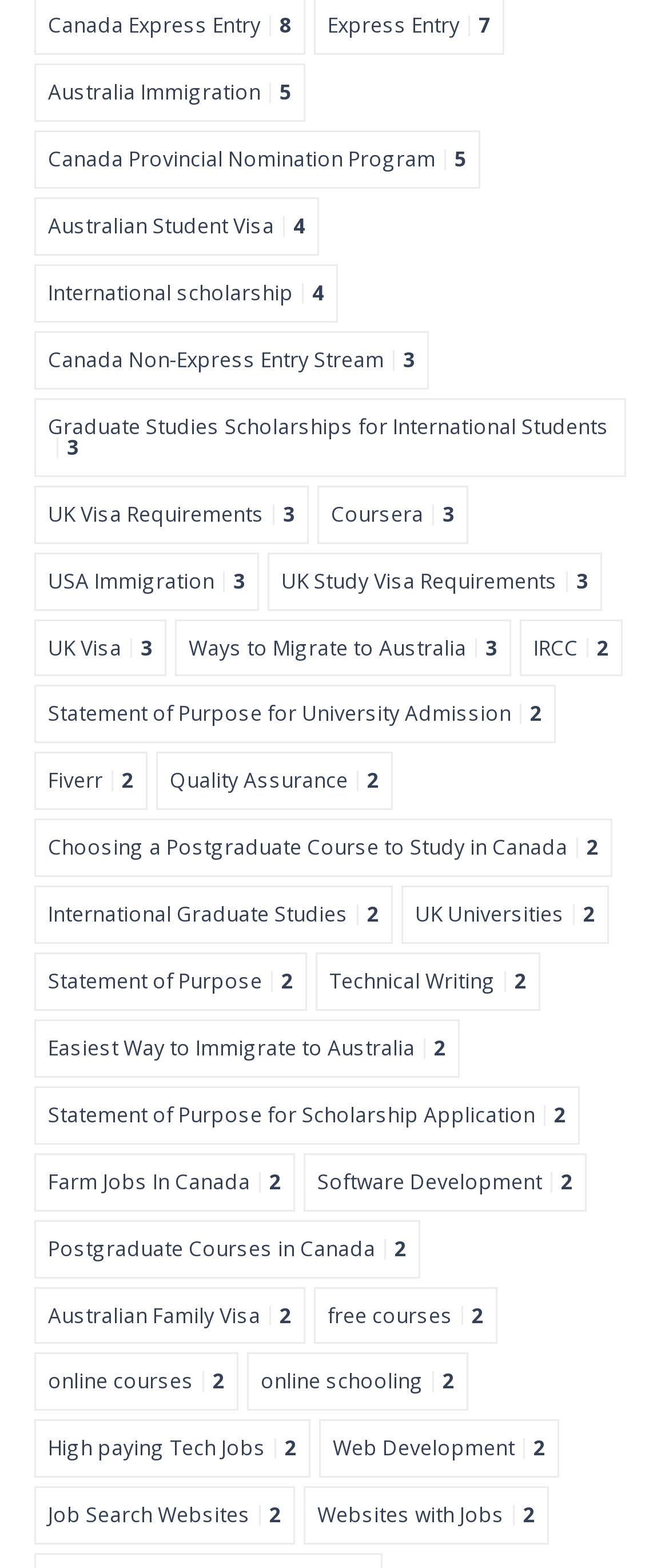Answer the question below with a single word or a brief phrase: 
How many links are related to Canada?

3 links